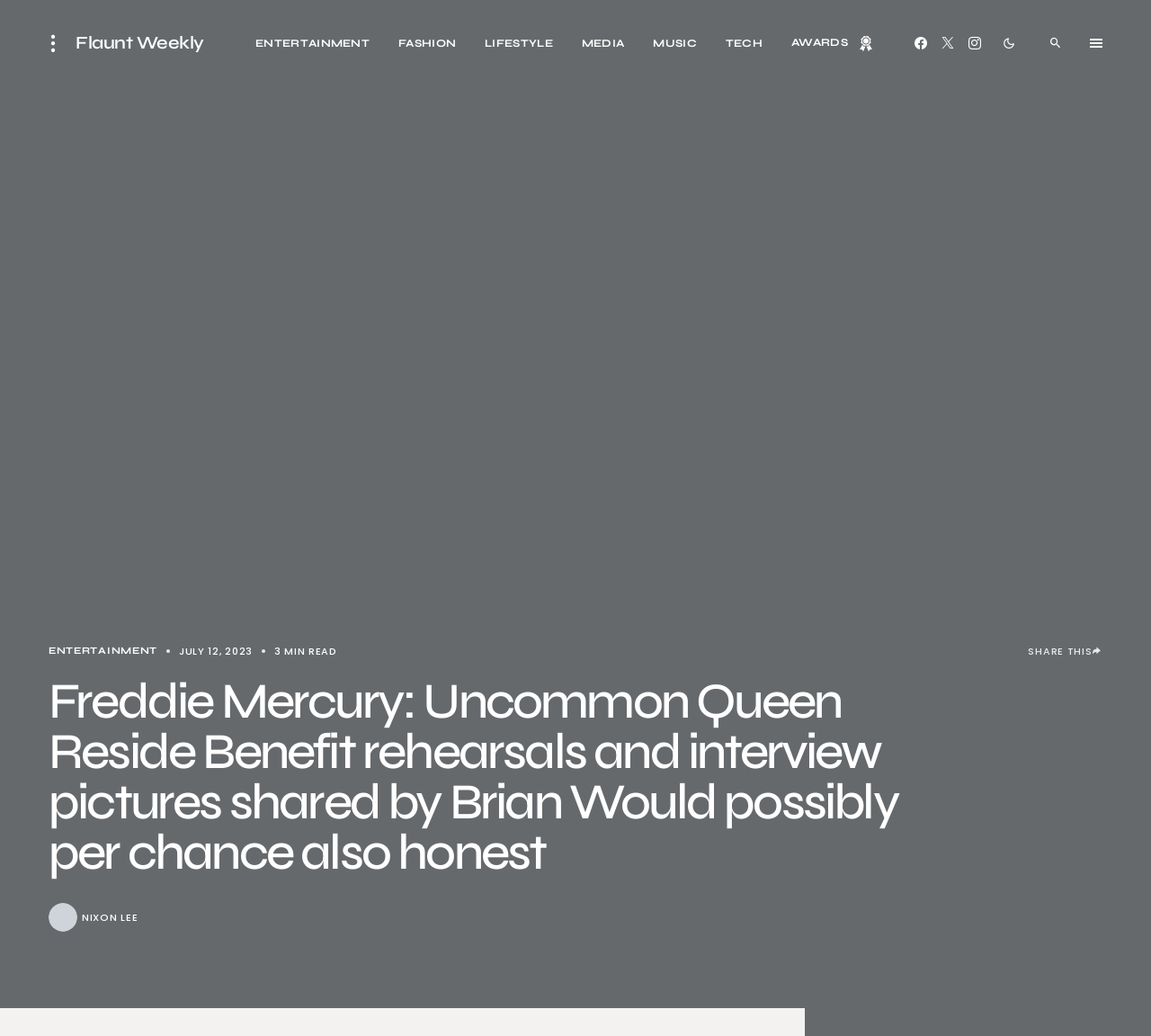Find the bounding box coordinates of the element to click in order to complete the given instruction: "Click on Flaunt Weekly."

[0.066, 0.029, 0.177, 0.055]